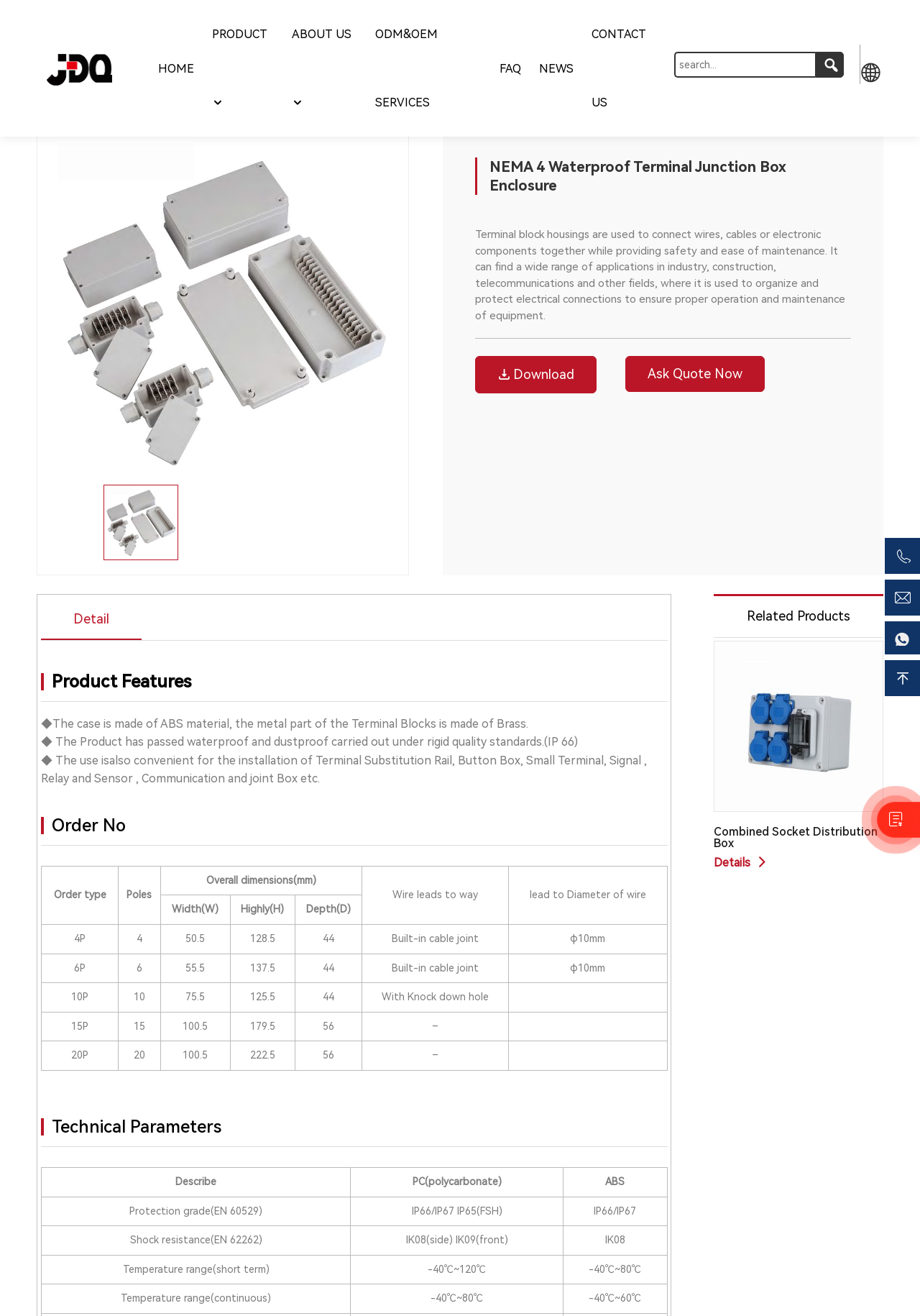Can you give a detailed response to the following question using the information from the image? What is the material of the case?

According to the webpage, the case is made of ABS material, as stated in the product features section.